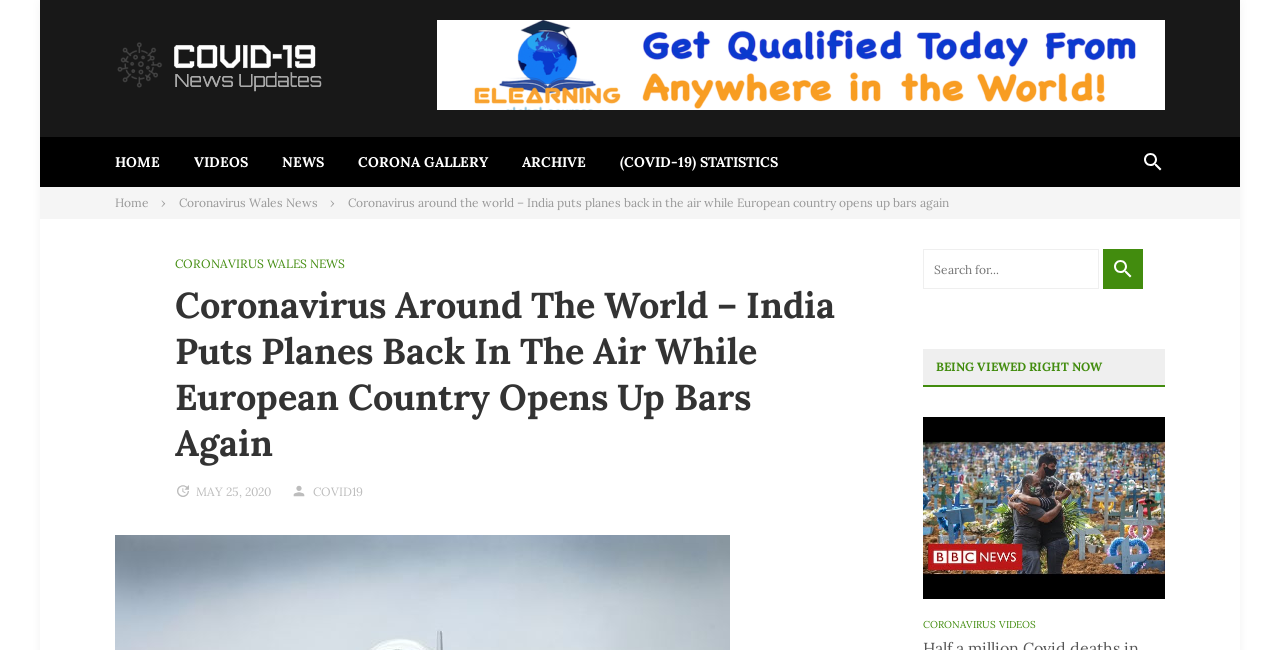Determine the bounding box coordinates for the area that should be clicked to carry out the following instruction: "Click the link to get more information".

None